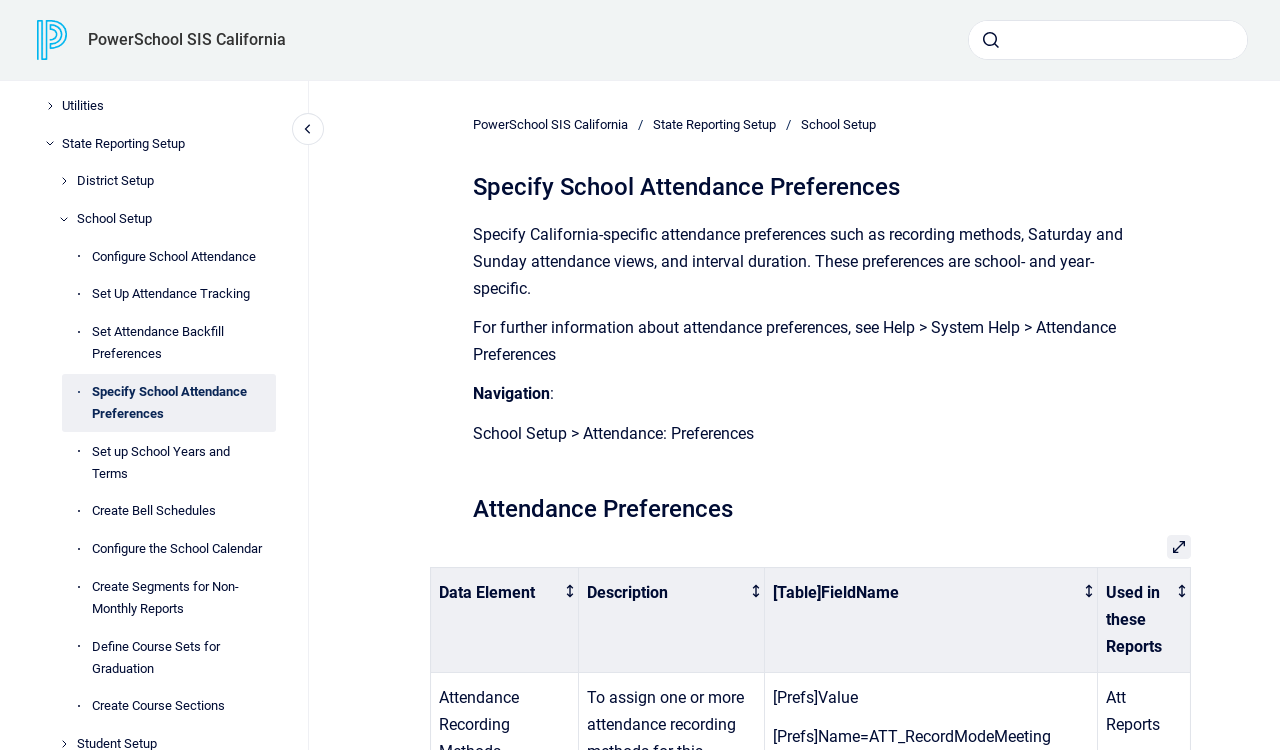Describe every aspect of the webpage in a detailed manner.

The webpage is focused on specifying school attendance preferences, specifically for California. At the top left, there is a link and an image, likely a logo or icon. Next to it, there is a link to "PowerSchool SIS California". On the top right, there is a search bar with a submit button.

Below the search bar, there are several links and buttons, including "California Reports in PowerSchool", "Electronic Score Reporting", "Utilities", and "State Reporting Setup". The "State Reporting Setup" button is expanded, showing a submenu with links to "District Setup", "School Setup", and others.

The main content of the page is divided into sections. The first section has a heading "Specify School Attendance Preferences" and a paragraph of text explaining the purpose of the page. Below this, there is a list of links to related topics, including "Configure School Attendance", "Set Up Attendance Tracking", and others.

On the right side of the page, there is a navigation section with a breadcrumb trail showing the current location: "PowerSchool SIS California" > "State Reporting Setup" > "School Setup". Below this, there is a header with the title "Specify School Attendance Preferences" and a static text section with more information about attendance preferences.

Further down the page, there is a section with a heading "Copy to clipboard Attendance Preferences" and a button to open a full-screen dialog. This dialog contains a table with column headers for "Data Element", "Description", "[Table]FieldName", and "Used in these Reports".